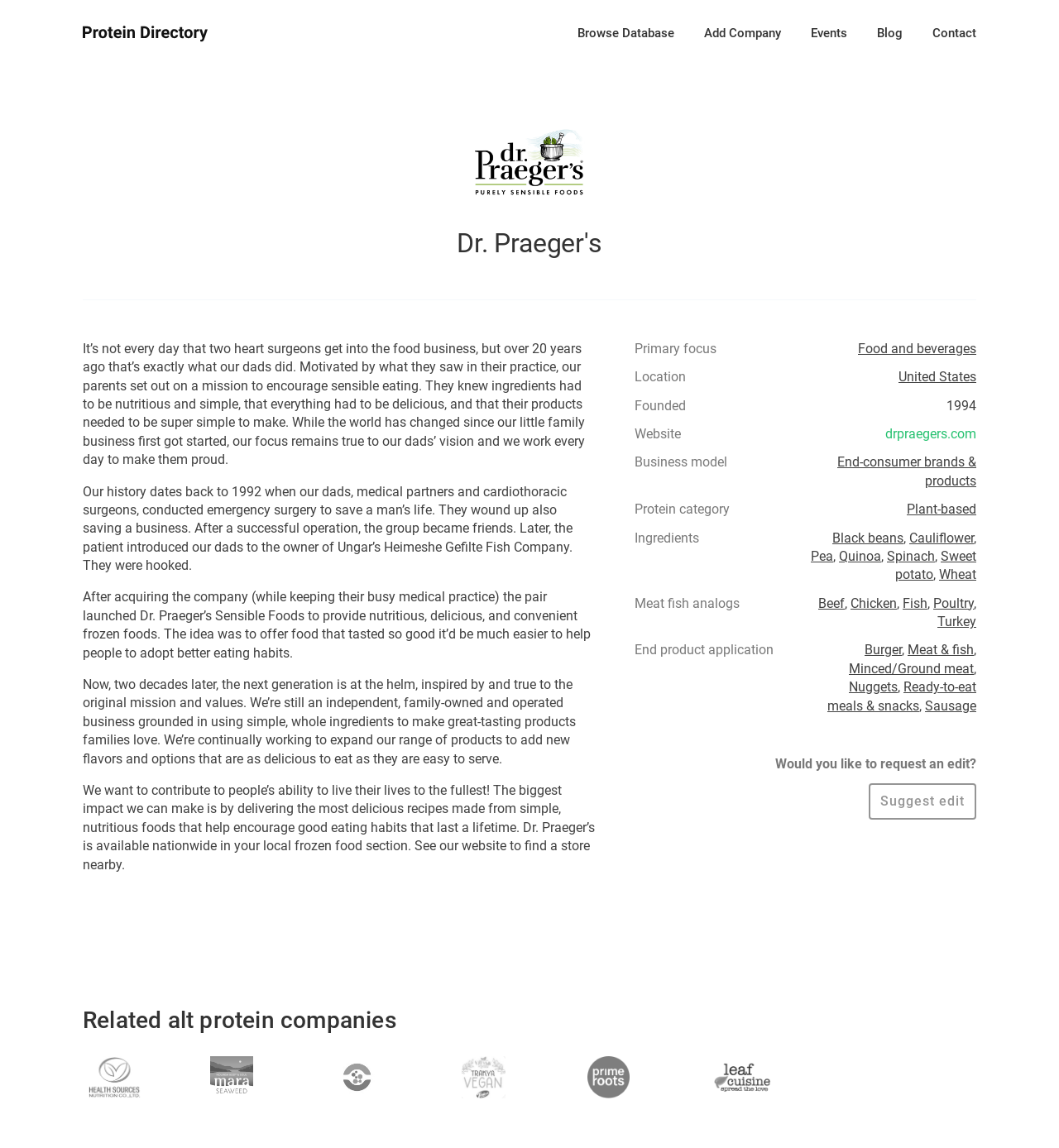What is one of the ingredients used in Dr. Praeger's products?
Look at the image and answer the question with a single word or phrase.

Black beans